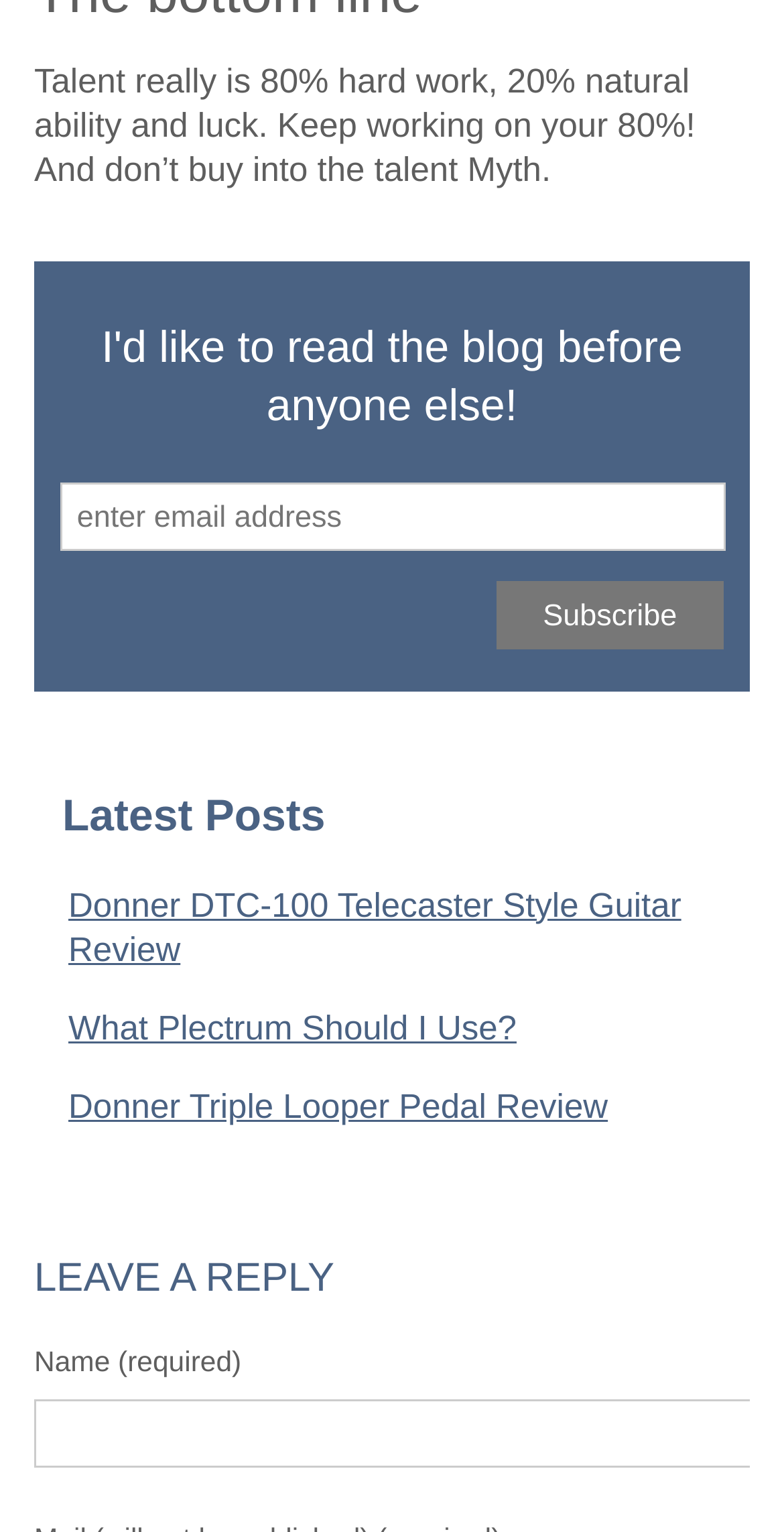What is required to leave a reply?
Give a thorough and detailed response to the question.

To leave a reply, the user is required to enter their name in the textbox labeled 'Name (required)'. This is indicated by the 'required' label next to the textbox.